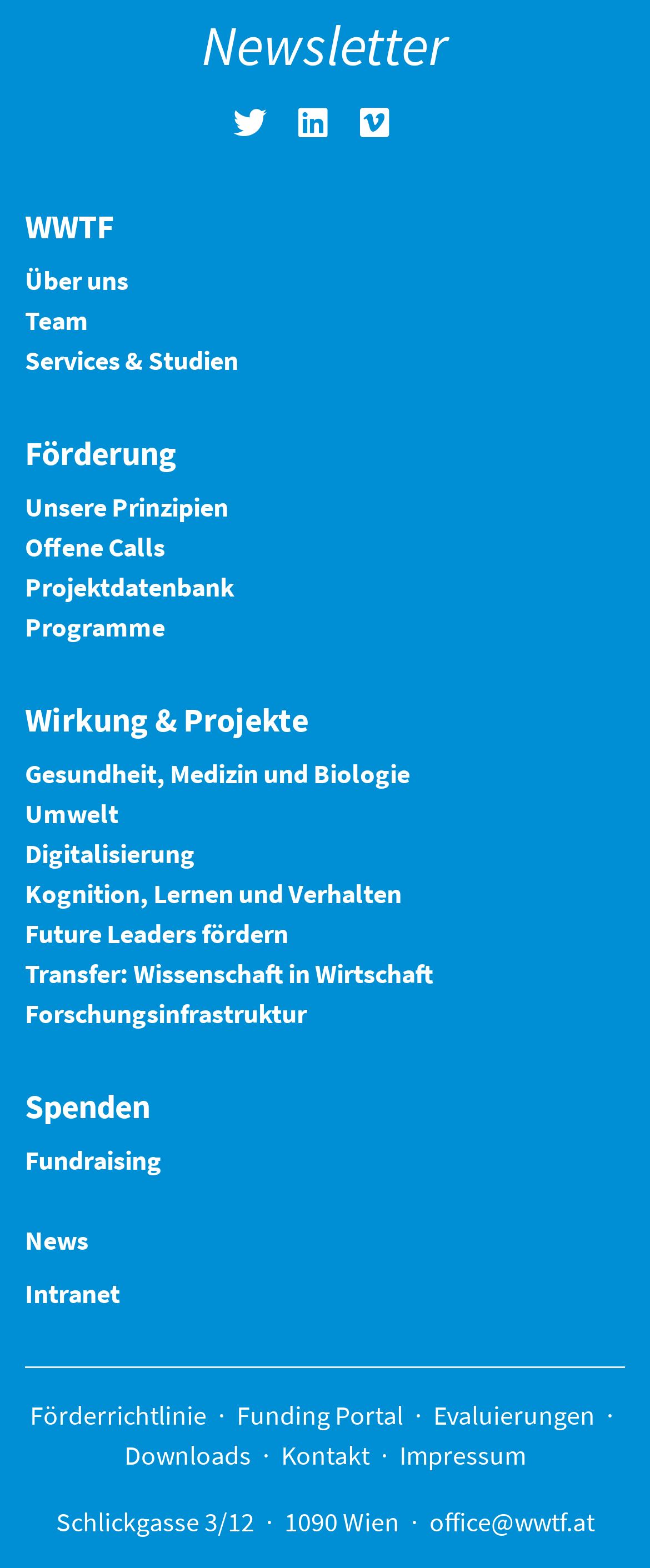How many links are available under 'Über uns'?
By examining the image, provide a one-word or phrase answer.

6